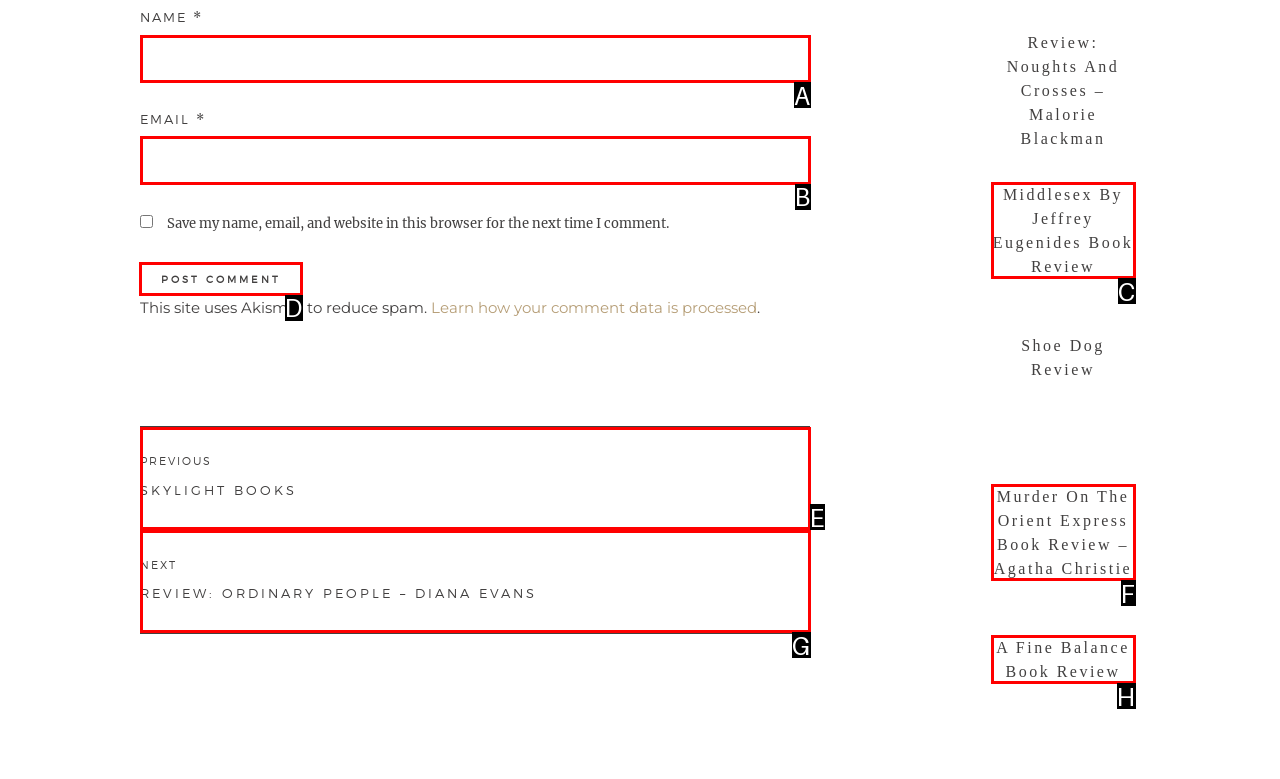Tell me the letter of the UI element I should click to accomplish the task: Post a comment based on the choices provided in the screenshot.

D